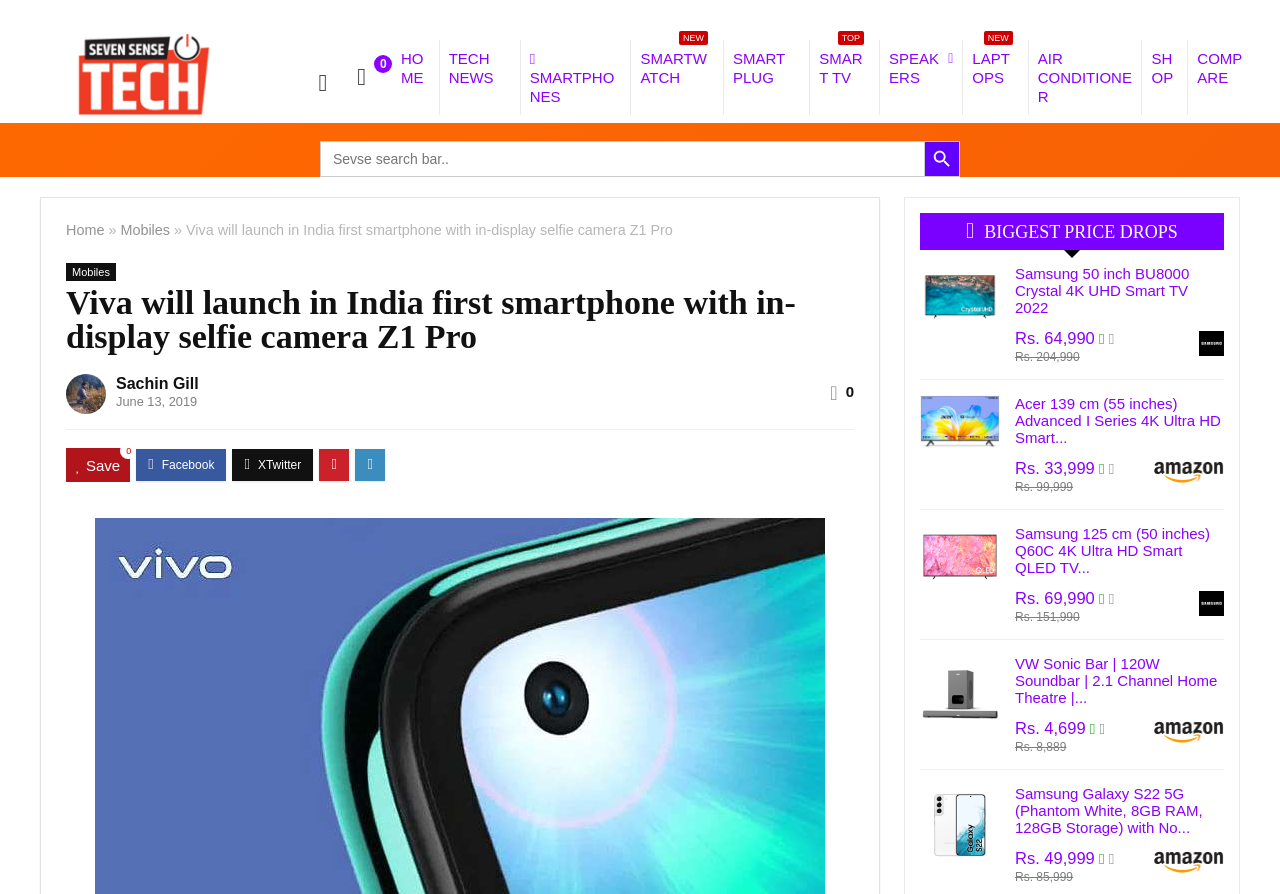Locate the bounding box coordinates of the UI element described by: "Mobiles". The bounding box coordinates should consist of four float numbers between 0 and 1, i.e., [left, top, right, bottom].

[0.006, 0.951, 0.047, 0.97]